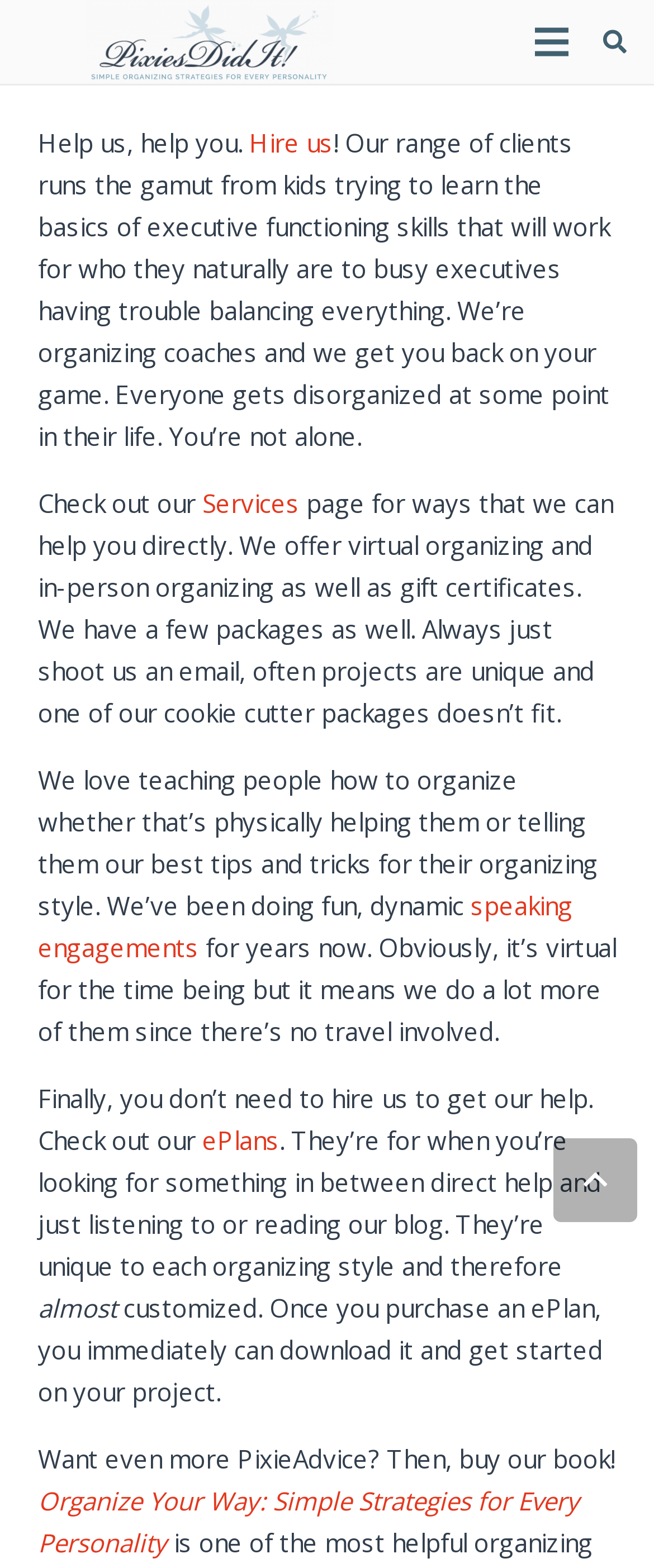Please specify the bounding box coordinates of the element that should be clicked to execute the given instruction: 'Search for something'. Ensure the coordinates are four float numbers between 0 and 1, expressed as [left, top, right, bottom].

[0.901, 0.0, 0.979, 0.053]